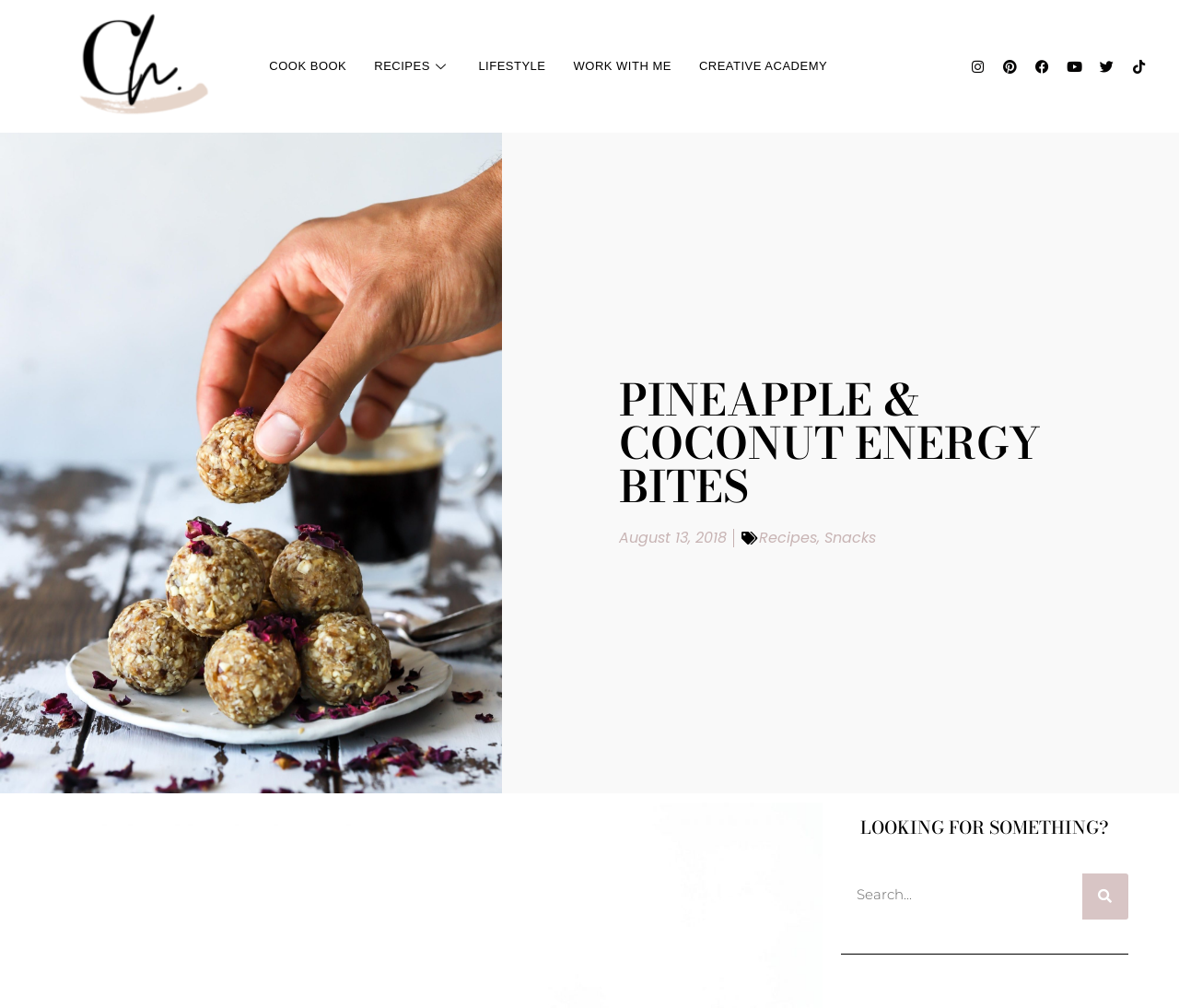Locate the bounding box of the UI element with the following description: "Pinterest".

[0.845, 0.052, 0.868, 0.08]